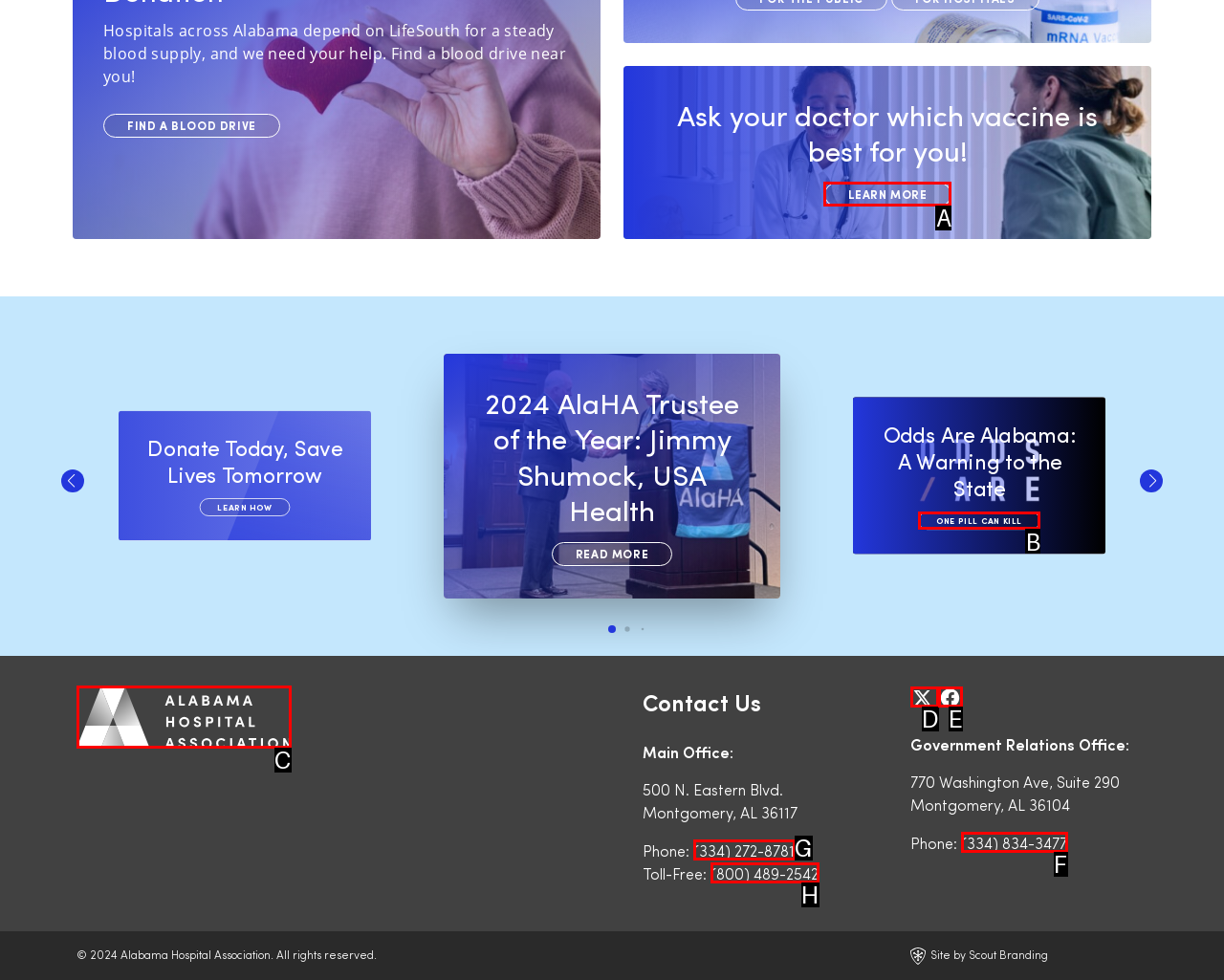Determine which option matches the description: title="Facebook". Answer using the letter of the option.

E